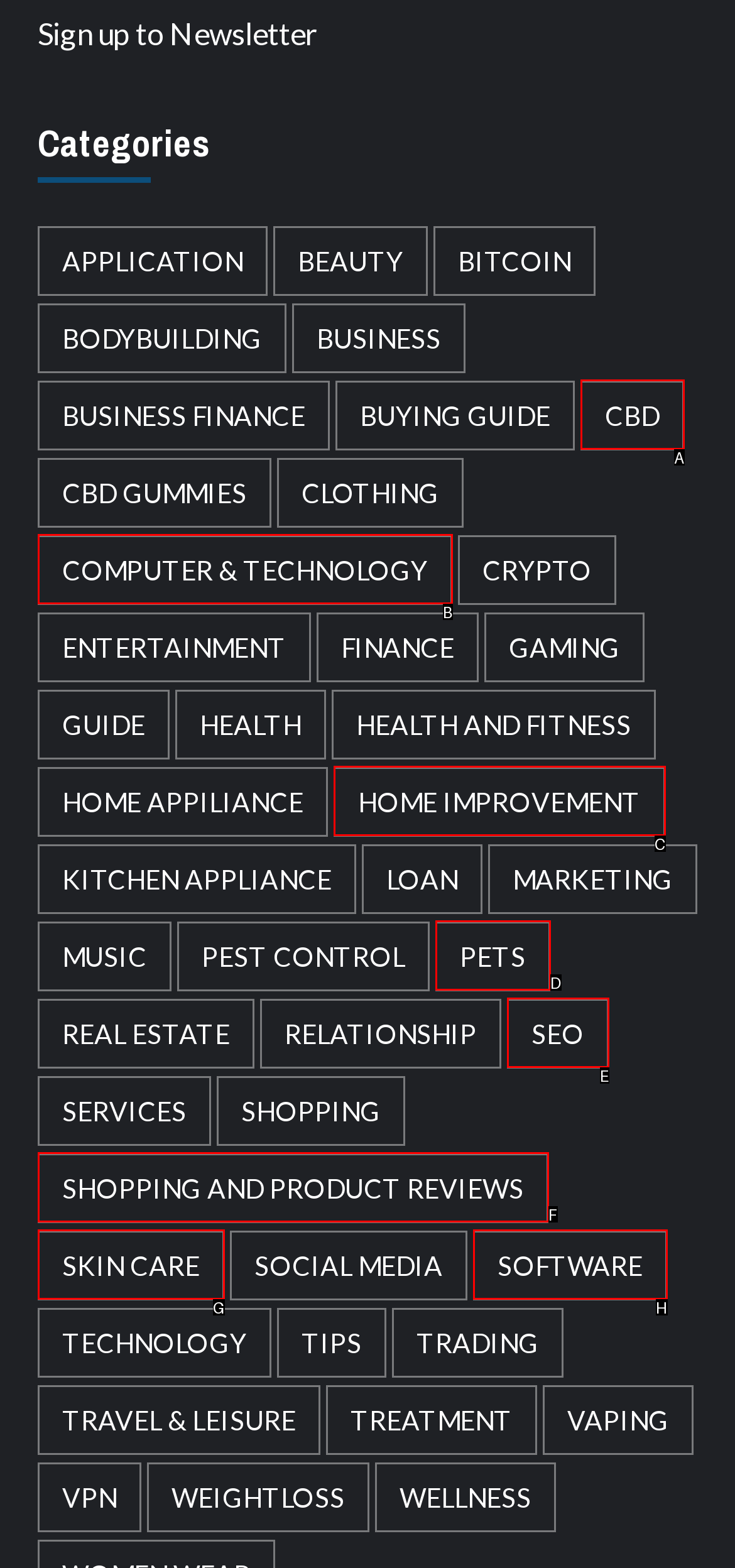Choose the letter that best represents the description: Computer & Technology. Provide the letter as your response.

B